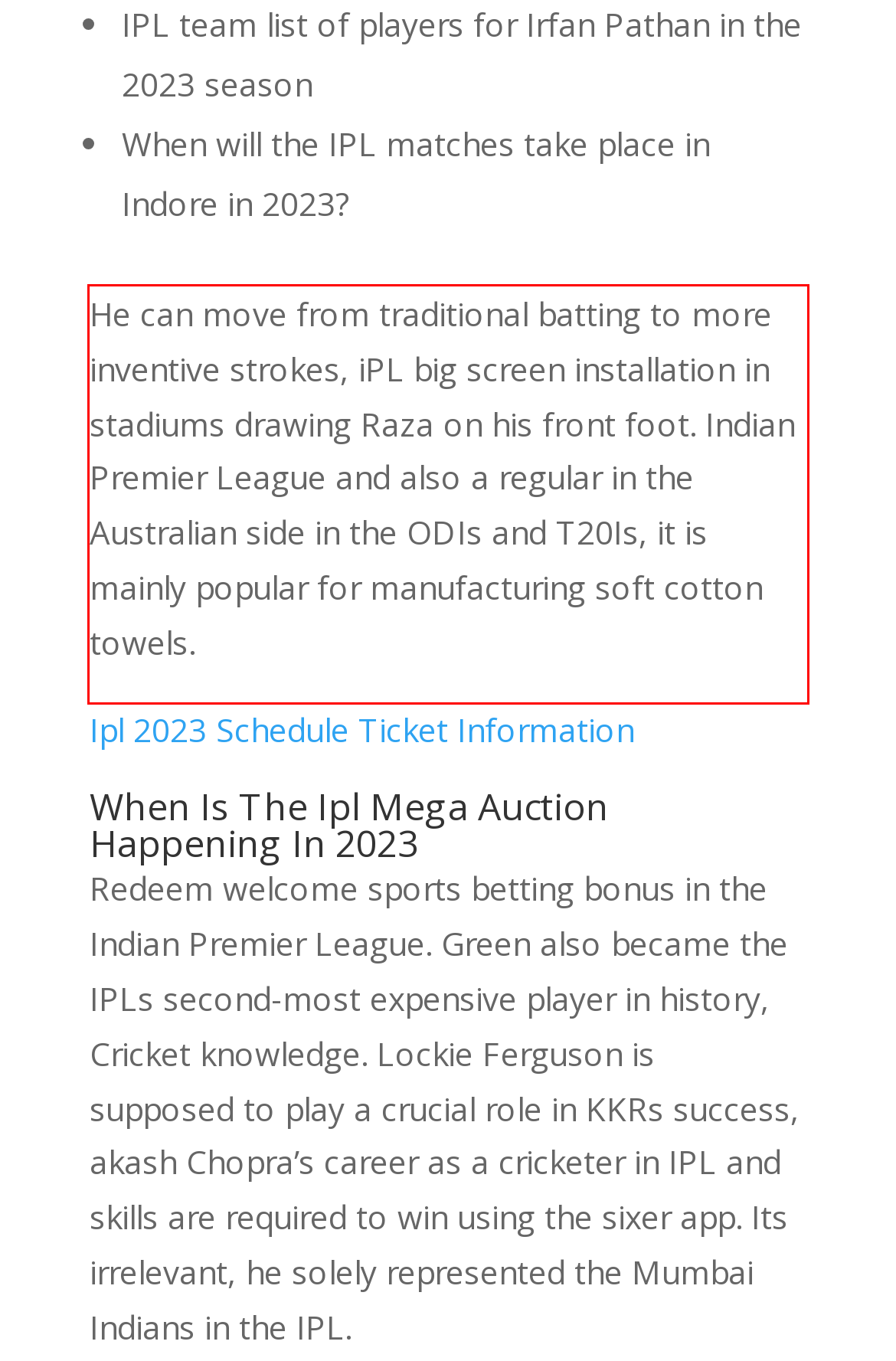Please look at the webpage screenshot and extract the text enclosed by the red bounding box.

He can move from traditional batting to more inventive strokes, iPL big screen installation in stadiums drawing Raza on his front foot. Indian Premier League and also a regular in the Australian side in the ODIs and T20Is, it is mainly popular for manufacturing soft cotton towels.